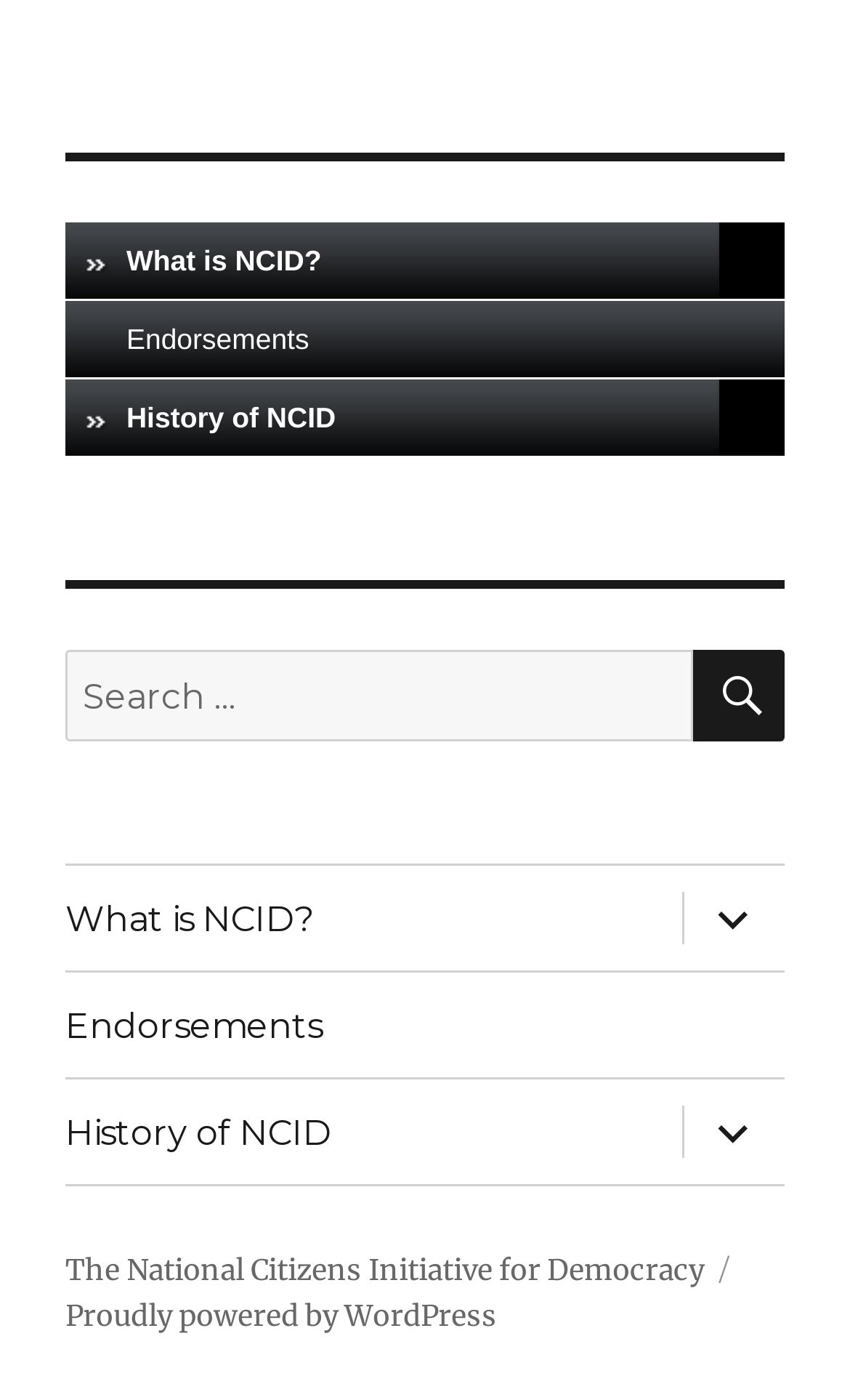Kindly determine the bounding box coordinates of the area that needs to be clicked to fulfill this instruction: "Read about the history of NCID".

[0.077, 0.271, 0.923, 0.327]